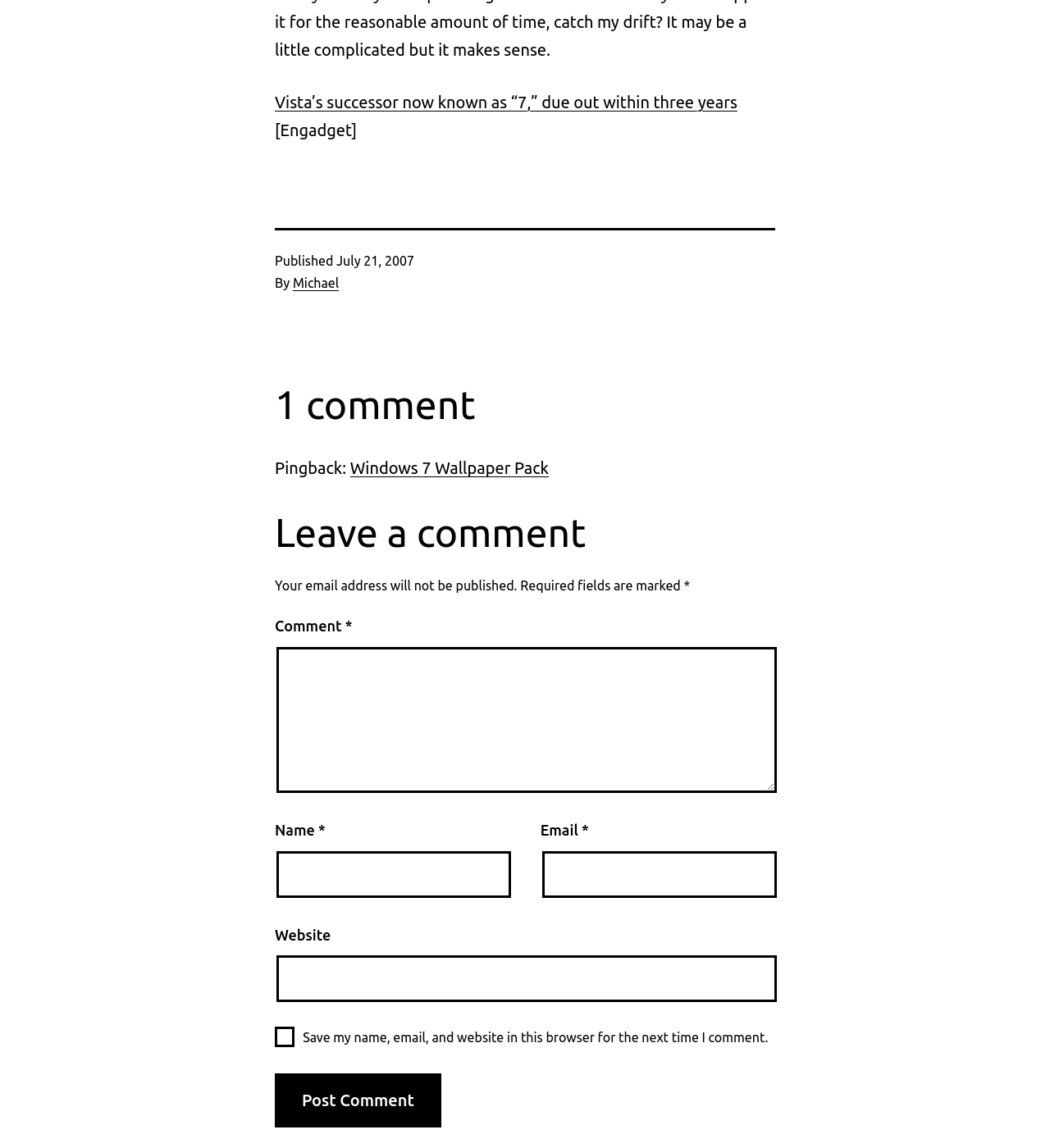Please identify the bounding box coordinates of the clickable element to fulfill the following instruction: "Leave a comment". The coordinates should be four float numbers between 0 and 1, i.e., [left, top, right, bottom].

[0.262, 0.442, 0.738, 0.486]